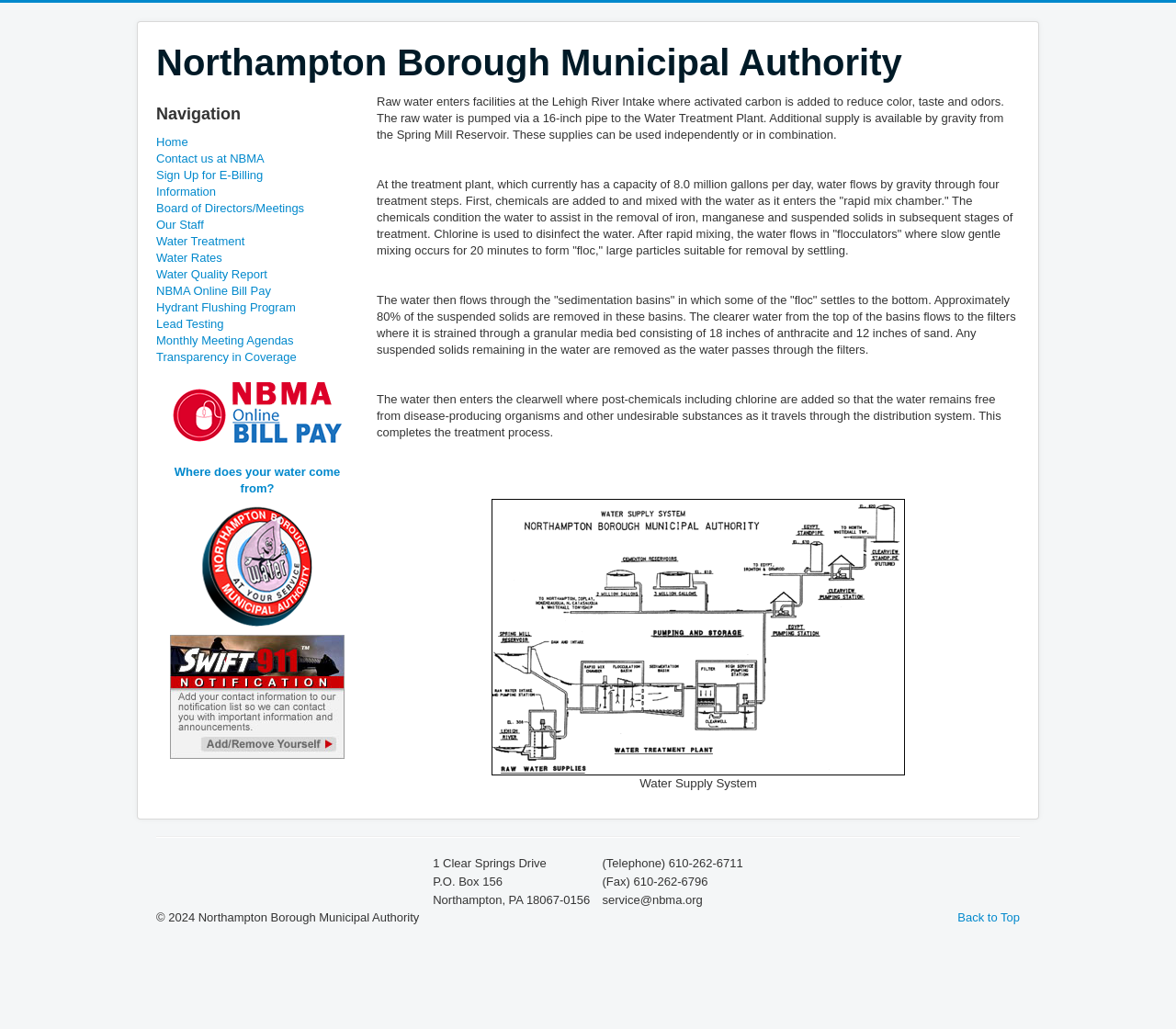Find the bounding box coordinates for the UI element that matches this description: "Water Rates".

[0.133, 0.243, 0.305, 0.259]